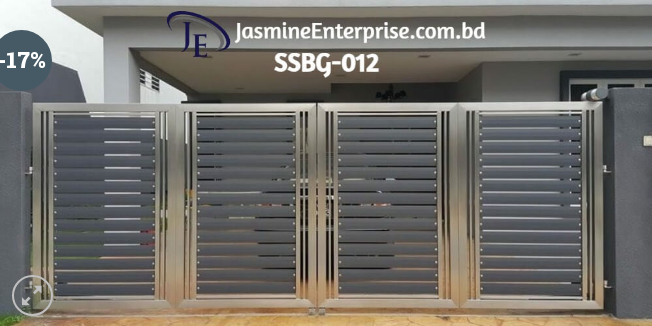What is the discount percentage on the gate? Refer to the image and provide a one-word or short phrase answer.

-17%